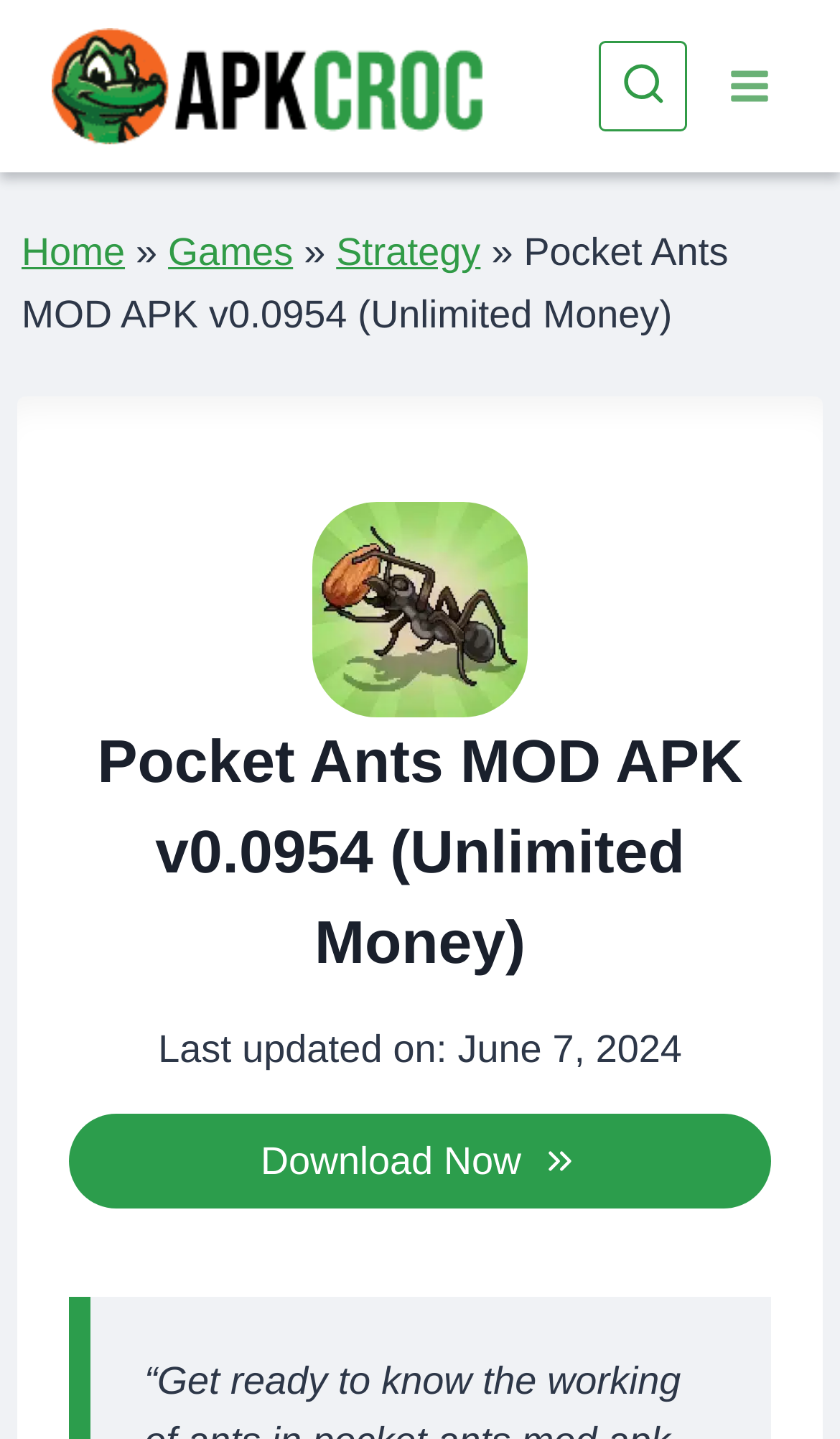What is the purpose of the 'Download Now' link?
Look at the image and respond with a single word or a short phrase.

Download the game